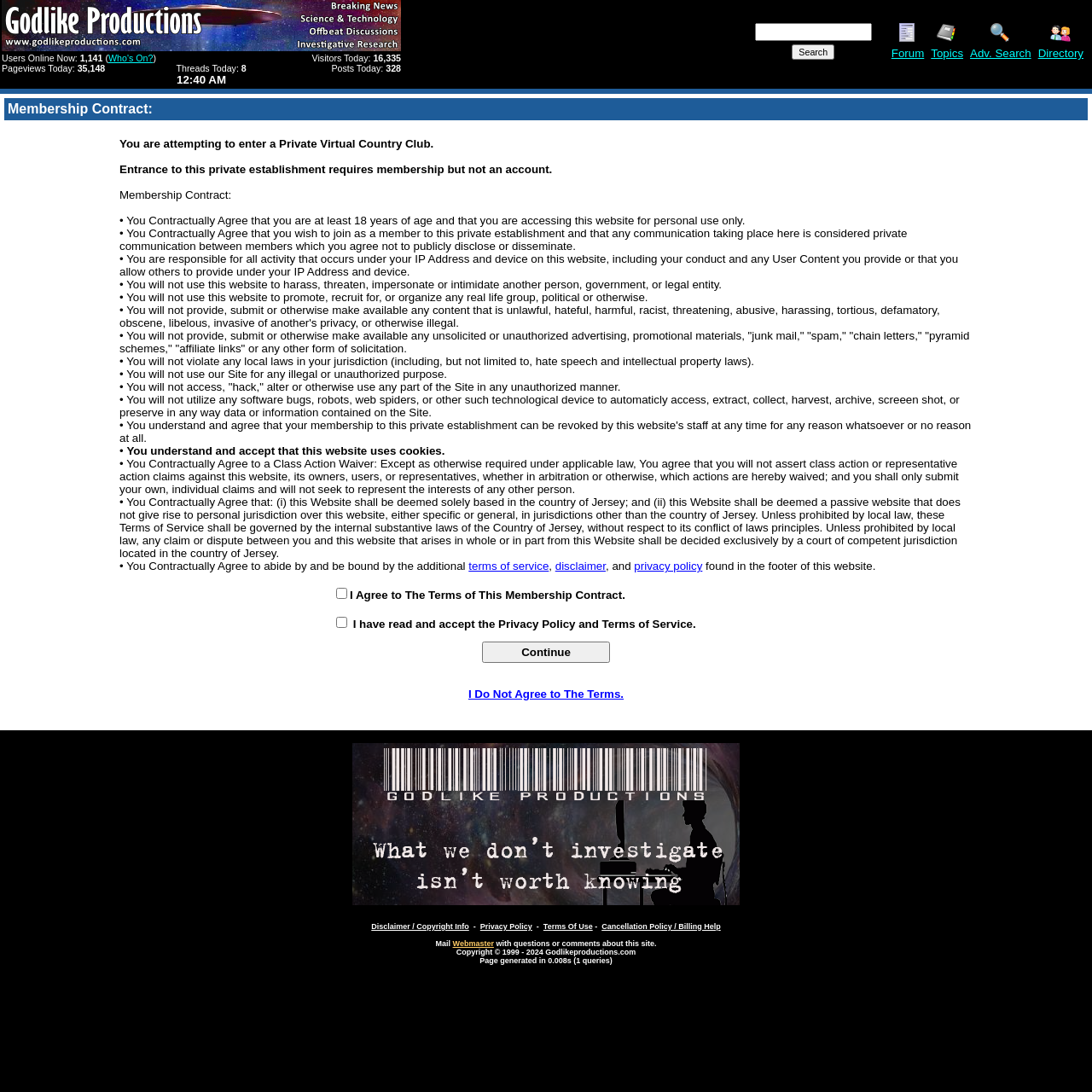Locate the bounding box coordinates of the segment that needs to be clicked to meet this instruction: "Call the agent".

None